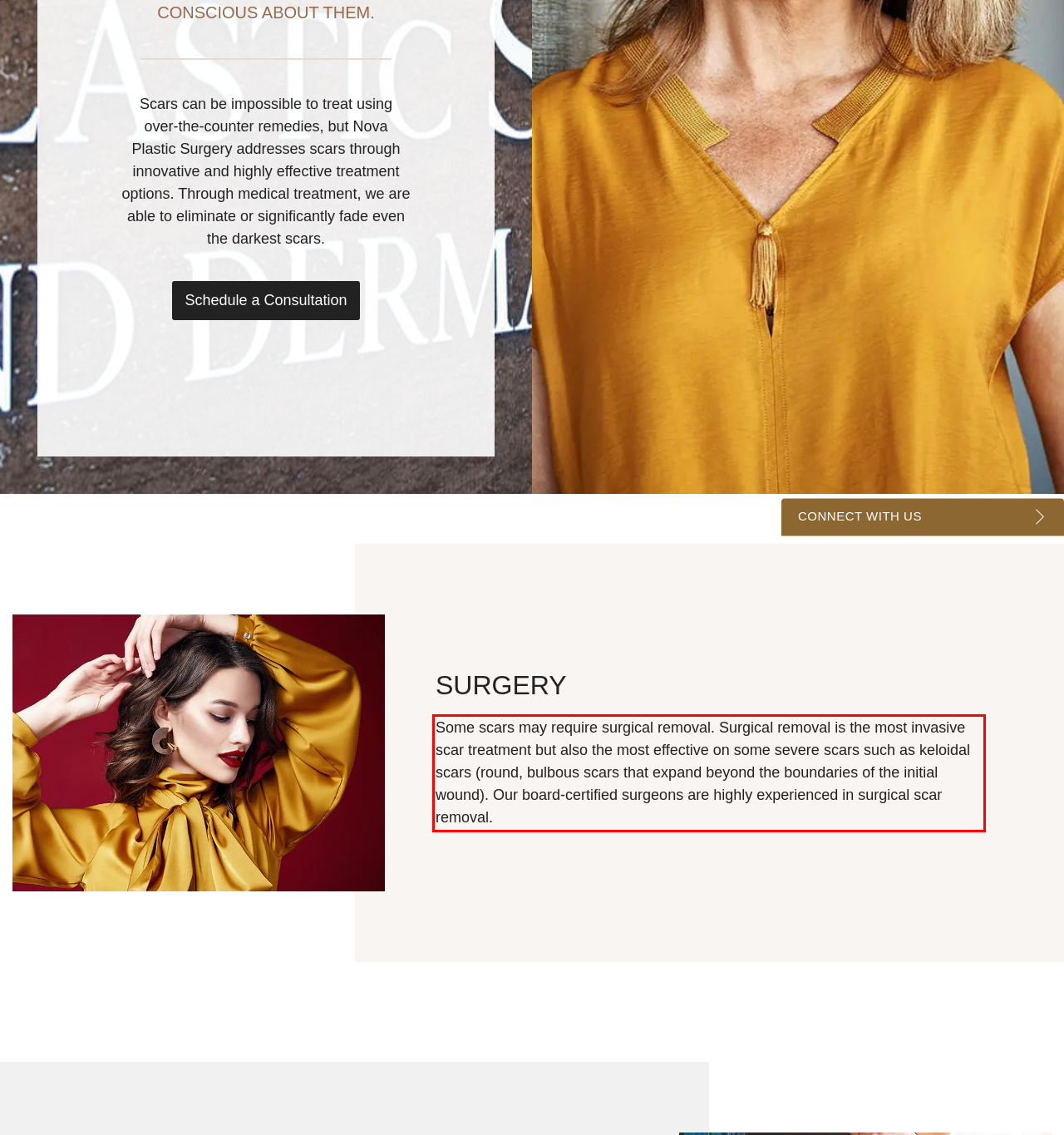Please extract the text content within the red bounding box on the webpage screenshot using OCR.

Some scars may require surgical removal. Surgical removal is the most invasive scar treatment but also the most effective on some severe scars such as keloidal scars (round, bulbous scars that expand beyond the boundaries of the initial wound). Our board-certified surgeons are highly experienced in surgical scar removal.